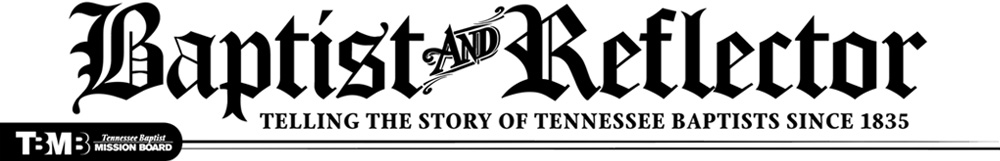What does the tagline of the logo emphasize?
Answer the question based on the image using a single word or a brief phrase.

long-standing mission